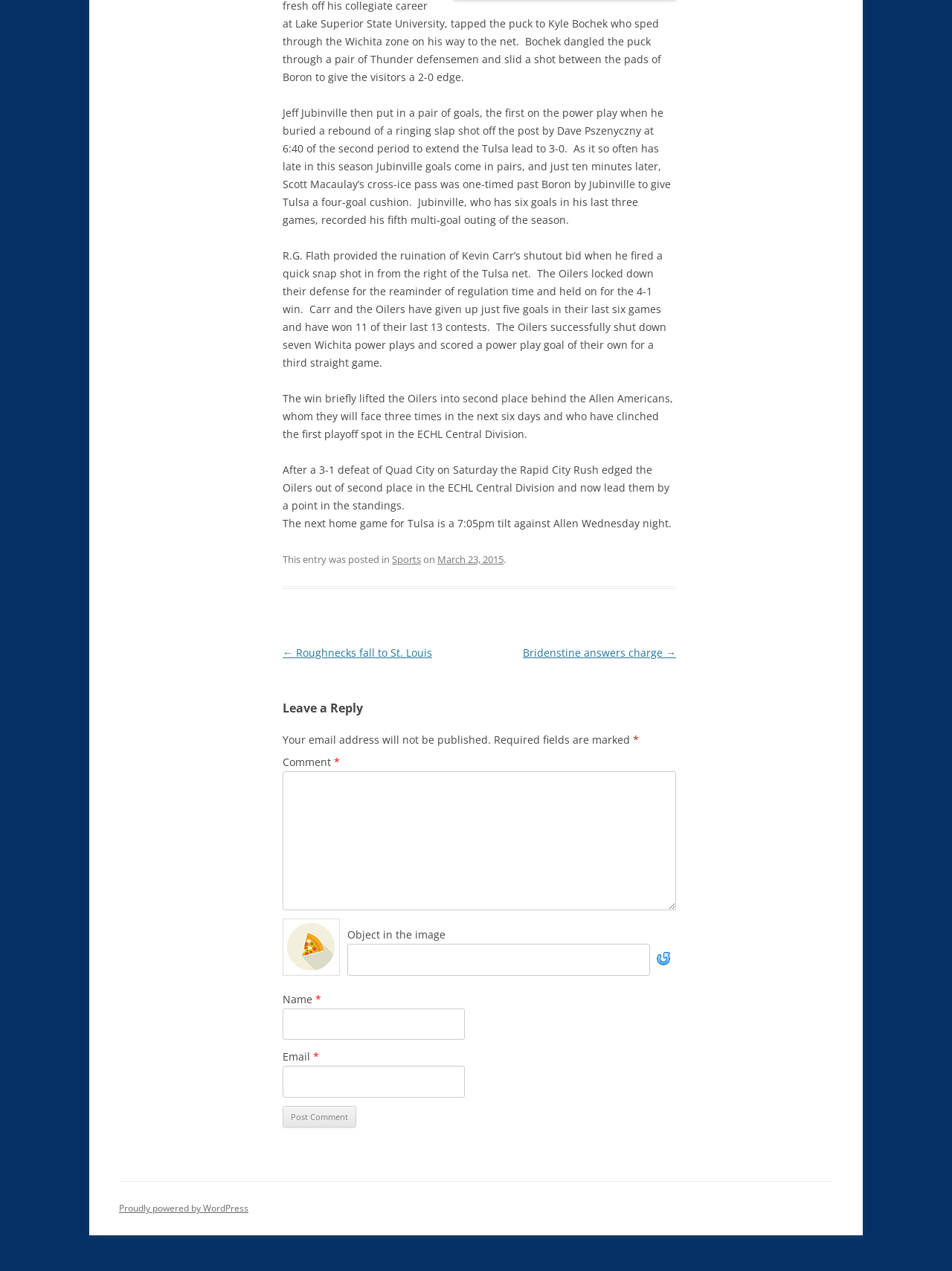Locate the coordinates of the bounding box for the clickable region that fulfills this instruction: "Type your email in the input field".

[0.297, 0.839, 0.488, 0.863]